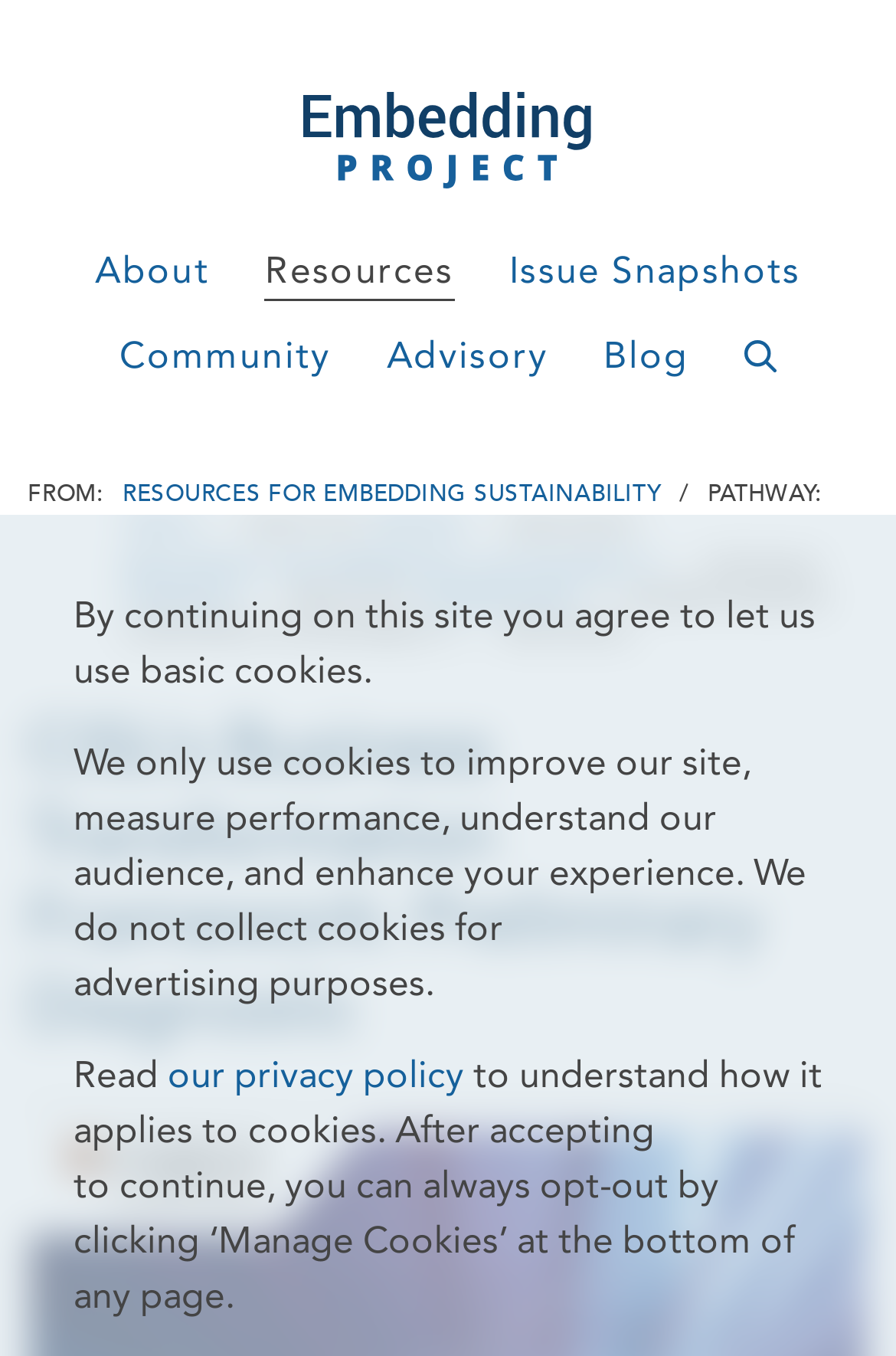Offer a meticulous description of the webpage's structure and content.

The webpage is about the Embedding Project, a global public-benefit research project that helps companies embed social and environmental factors across their operations and decision-making. 

At the top of the page, there is a header section that contains the Embedding Project logo, which is an image, on the left side. To the right of the logo, there are several links, including "About", "Resources", "Issue Snapshots", "Community", "Advisory", and "Blog". 

Below the header section, there is a navigation section that displays a breadcrumb trail. This section is divided into several parts, including "FROM:", "PATHWAY:", "PRACTICE:", and "RESOURCE:". Each part contains a link or static text that provides information about resources for embedding sustainability. 

Further down the page, there is a heading that reads "CISL’s Business Transformation Framework: Preliminary Diagnostic". 

In the lower middle section of the page, there are three paragraphs of text that discuss the use of cookies on the website. The first paragraph informs users that the site uses basic cookies, while the second paragraph explains the purpose of the cookies. The third paragraph provides a link to the website's privacy policy and explains how users can opt-out of cookies.